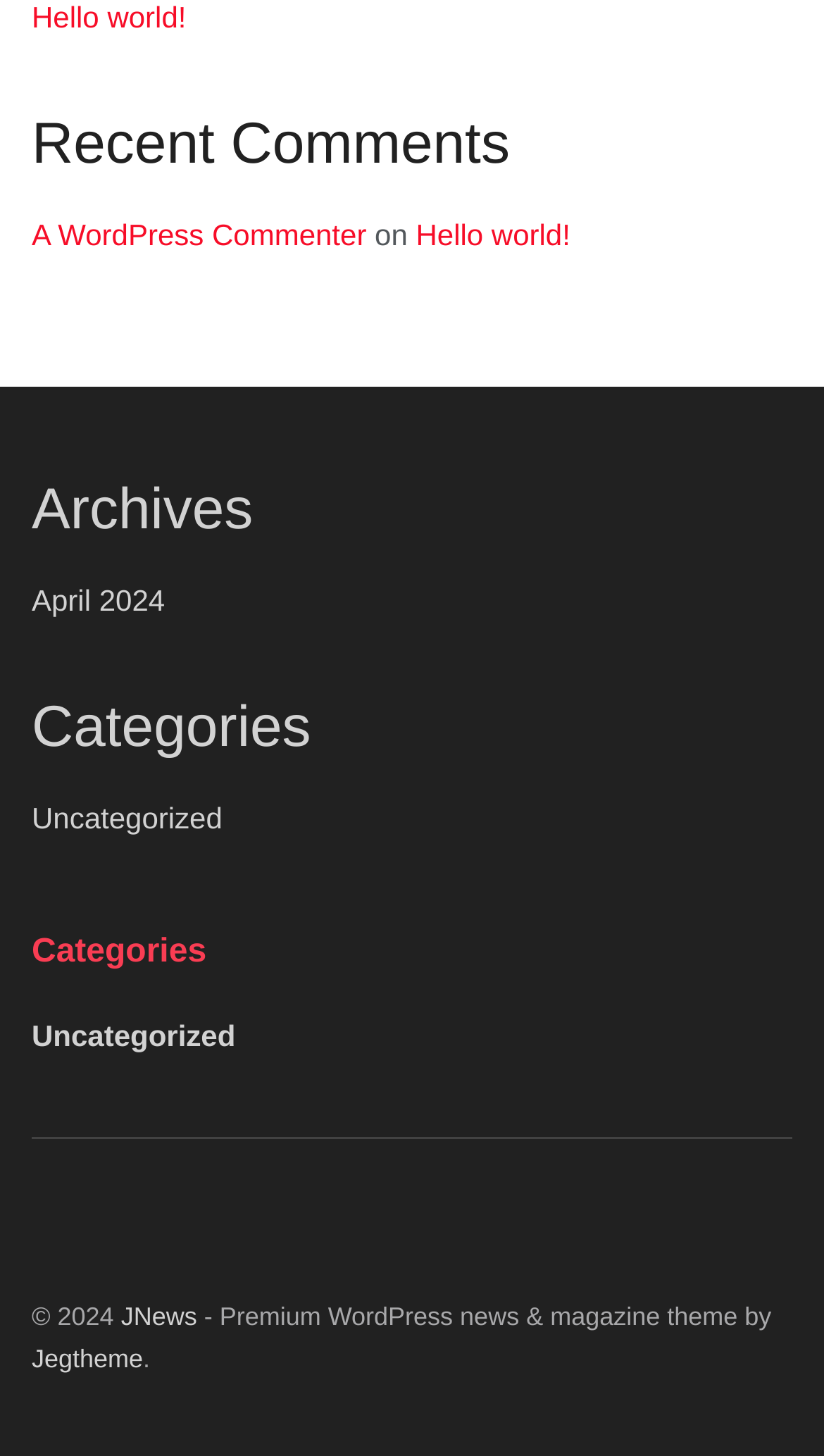Locate the bounding box of the UI element with the following description: "A WordPress Commenter".

[0.038, 0.15, 0.445, 0.173]